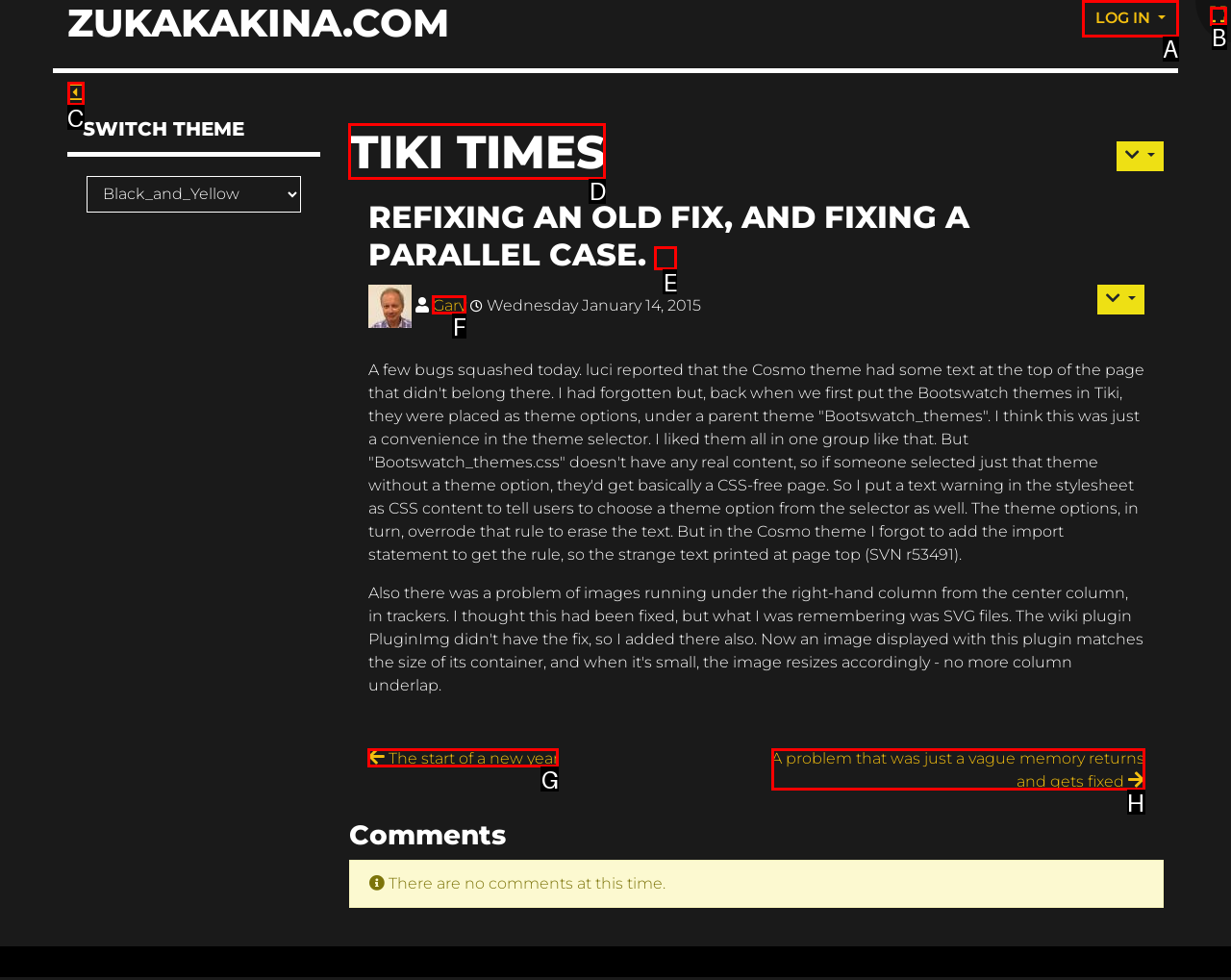From the given options, tell me which letter should be clicked to complete this task: Visit TIKI TIMES
Answer with the letter only.

D